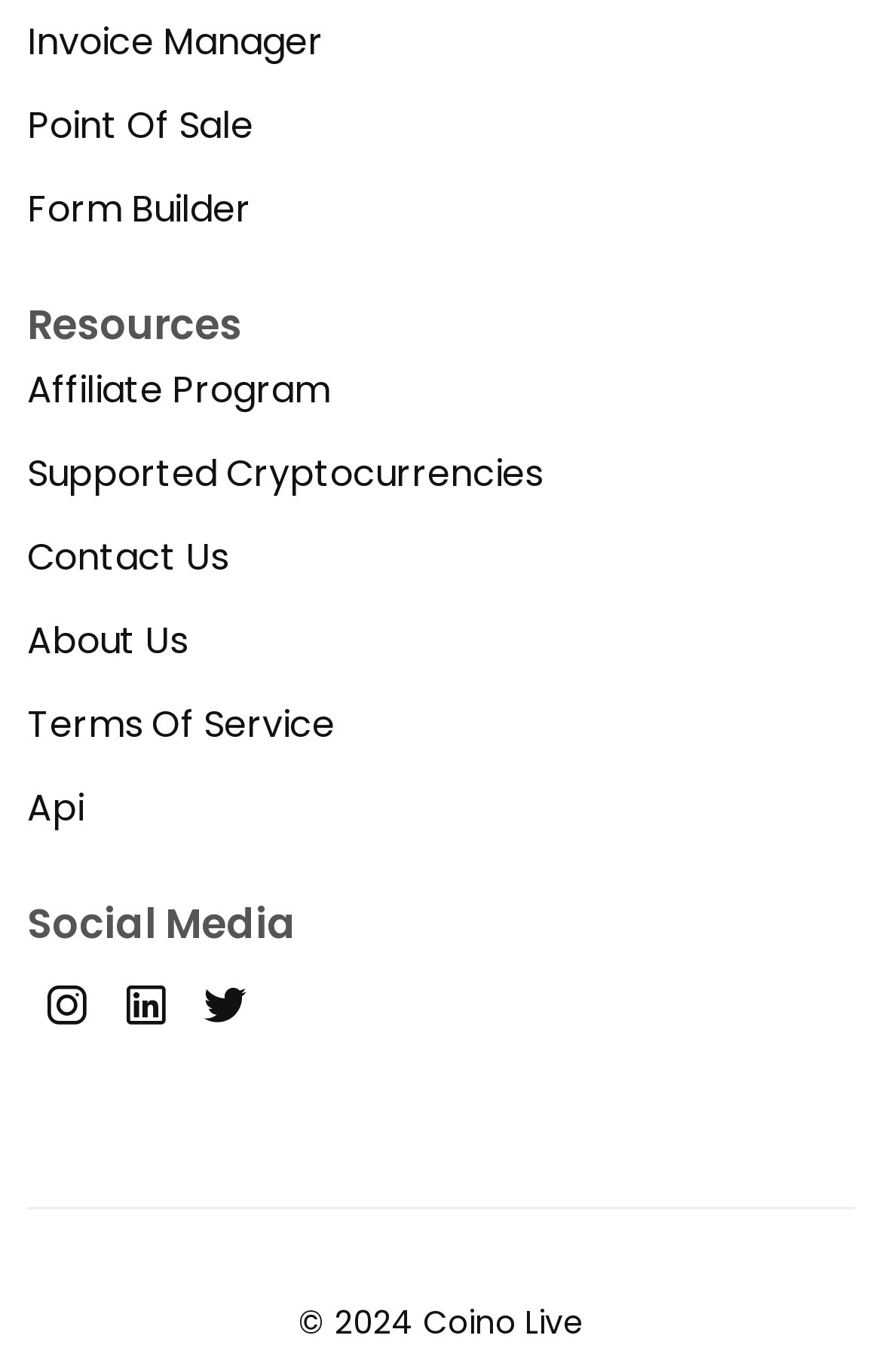Answer the following in one word or a short phrase: 
What is the first link on the webpage?

Invoice Manager